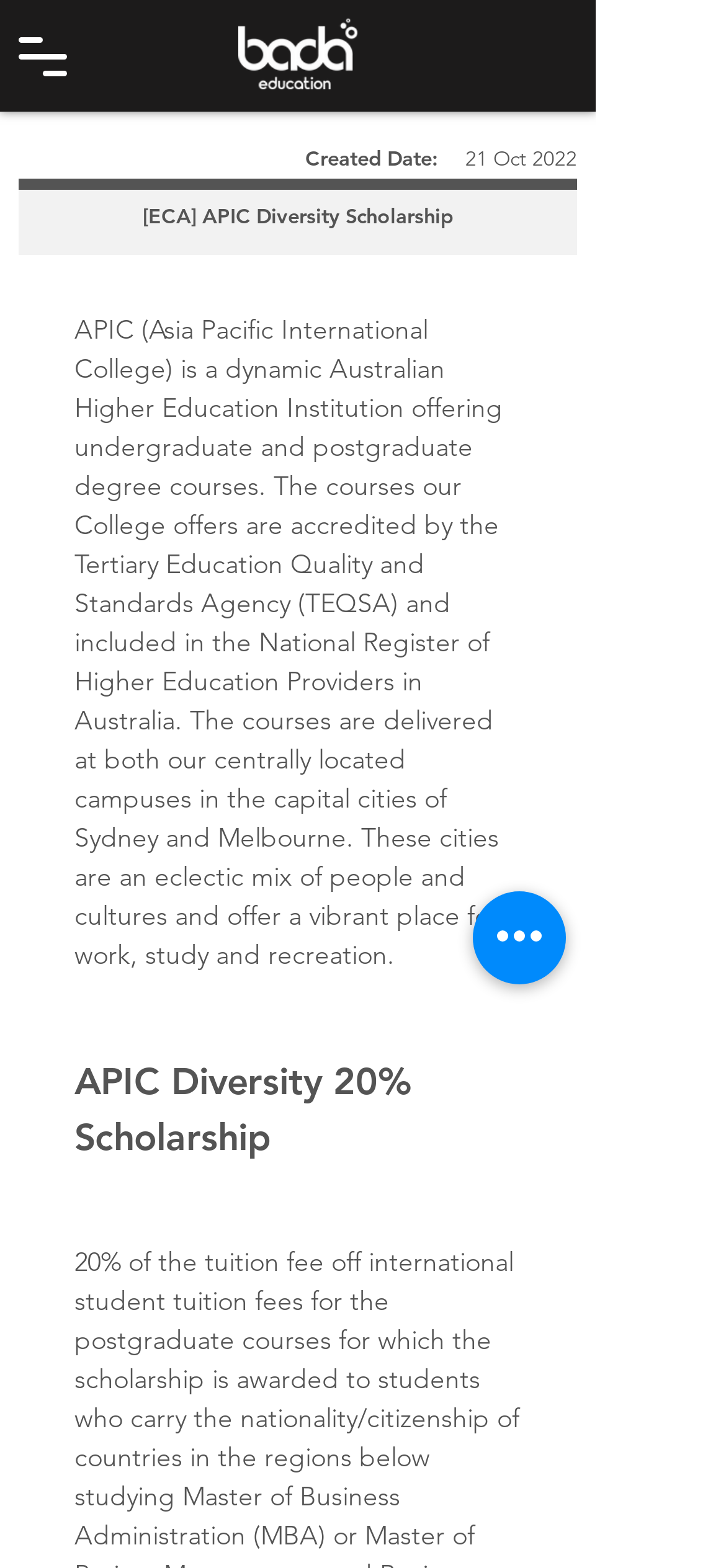Find the UI element described as: "aria-label="Open navigation menu"" and predict its bounding box coordinates. Ensure the coordinates are four float numbers between 0 and 1, [left, top, right, bottom].

[0.026, 0.02, 0.092, 0.051]